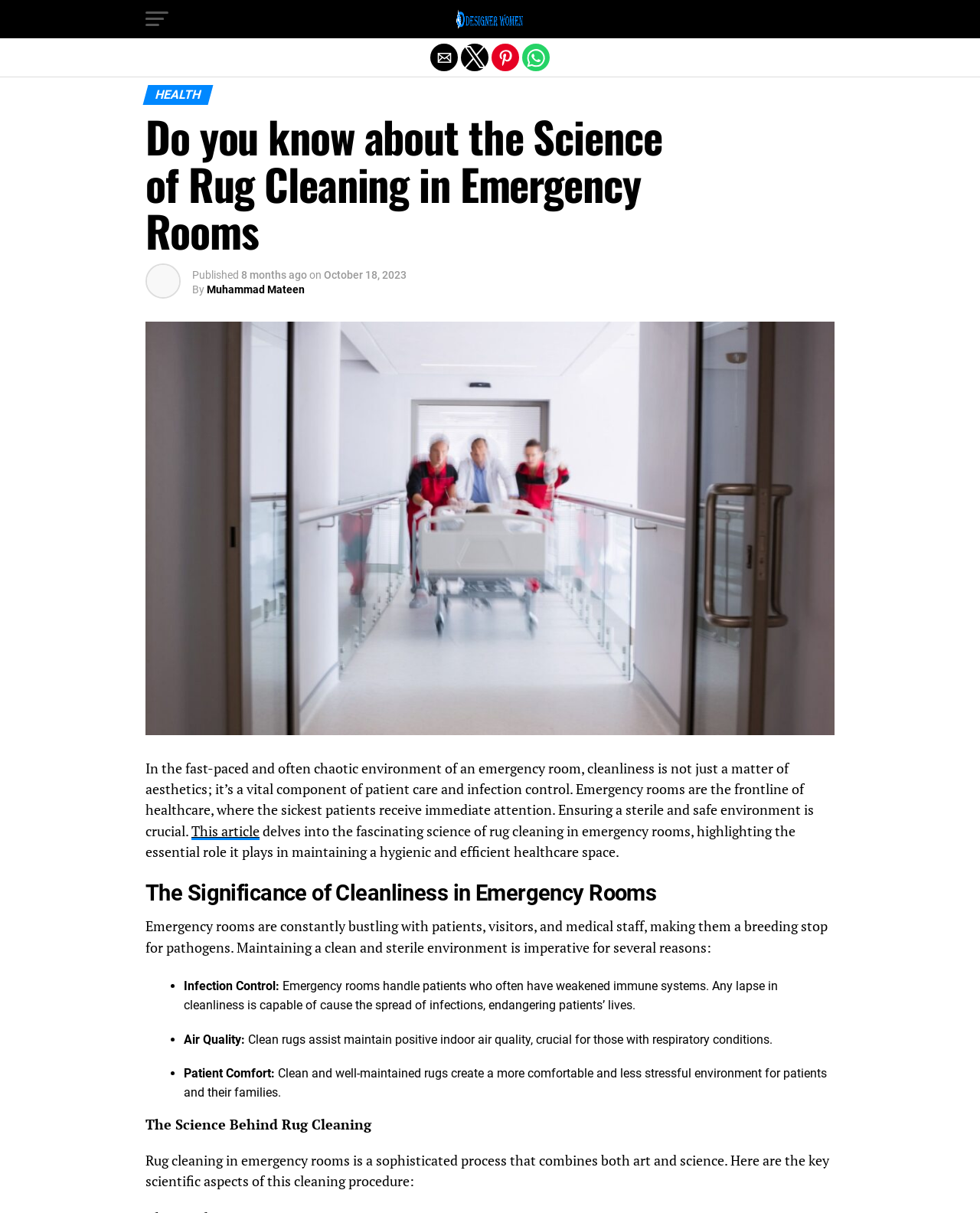Identify and generate the primary title of the webpage.

Do you know about the Science of Rug Cleaning in Emergency Rooms